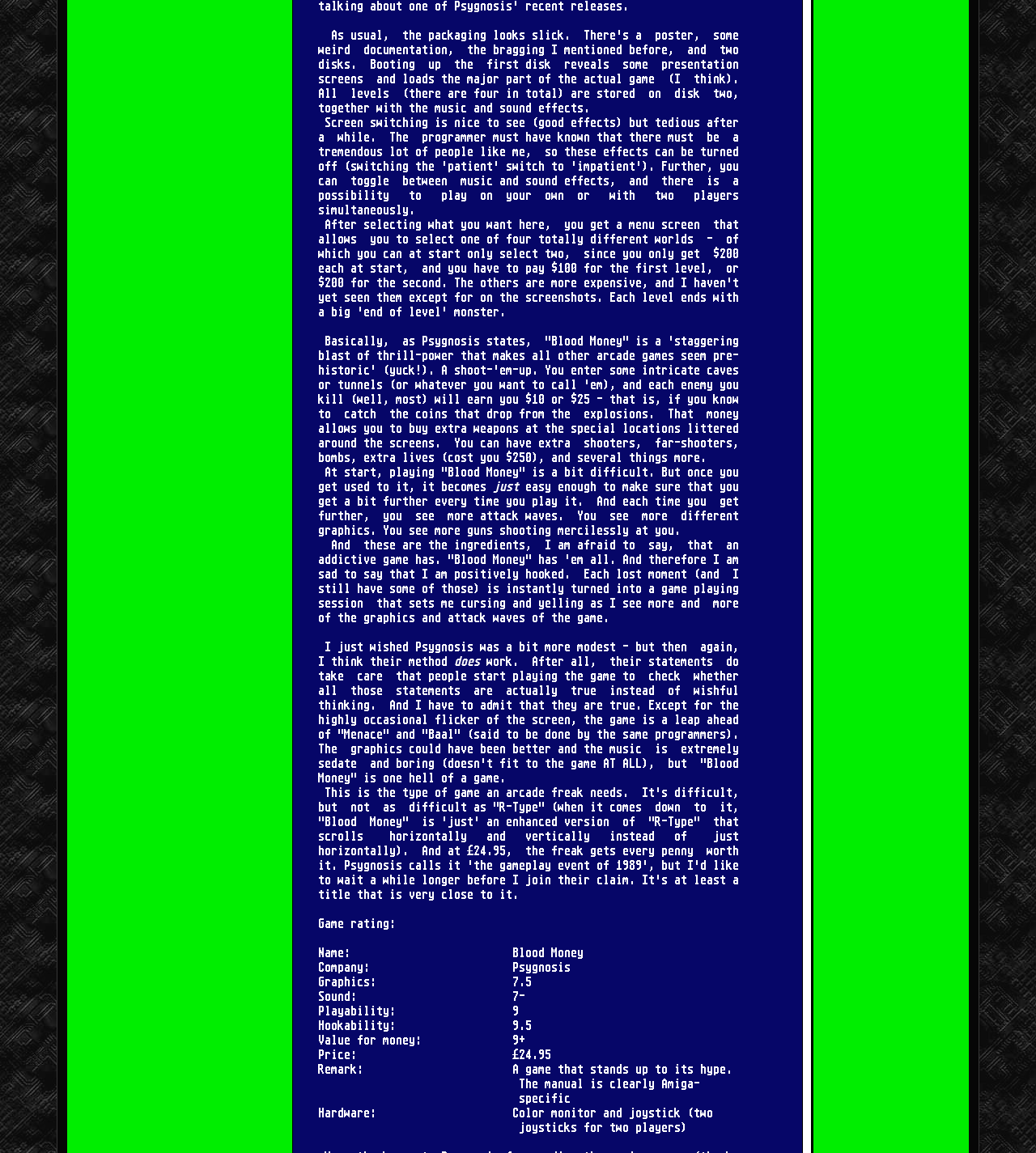What is the company that developed the game?
Provide a detailed answer to the question using information from the image.

The company that developed the game can be found in the text 'Company:                      Psygnosis' which is located at the coordinates [0.307, 0.362, 0.551, 0.373]. This text is part of the game's information section, which provides details about the game.